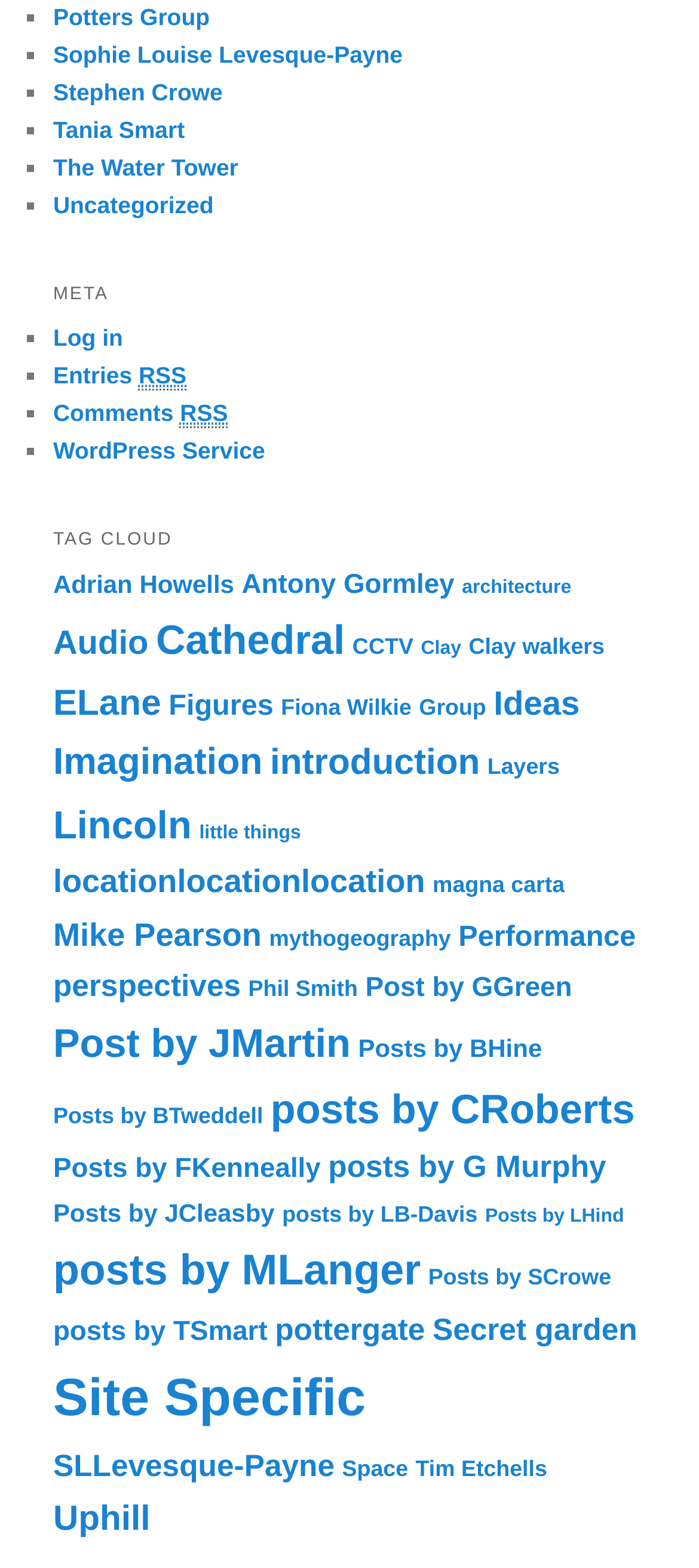Observe the image and answer the following question in detail: What is the first link in the list?

The first link in the list is 'Potters Group' which is located at the top of the webpage with a bounding box coordinate of [0.076, 0.002, 0.3, 0.019].